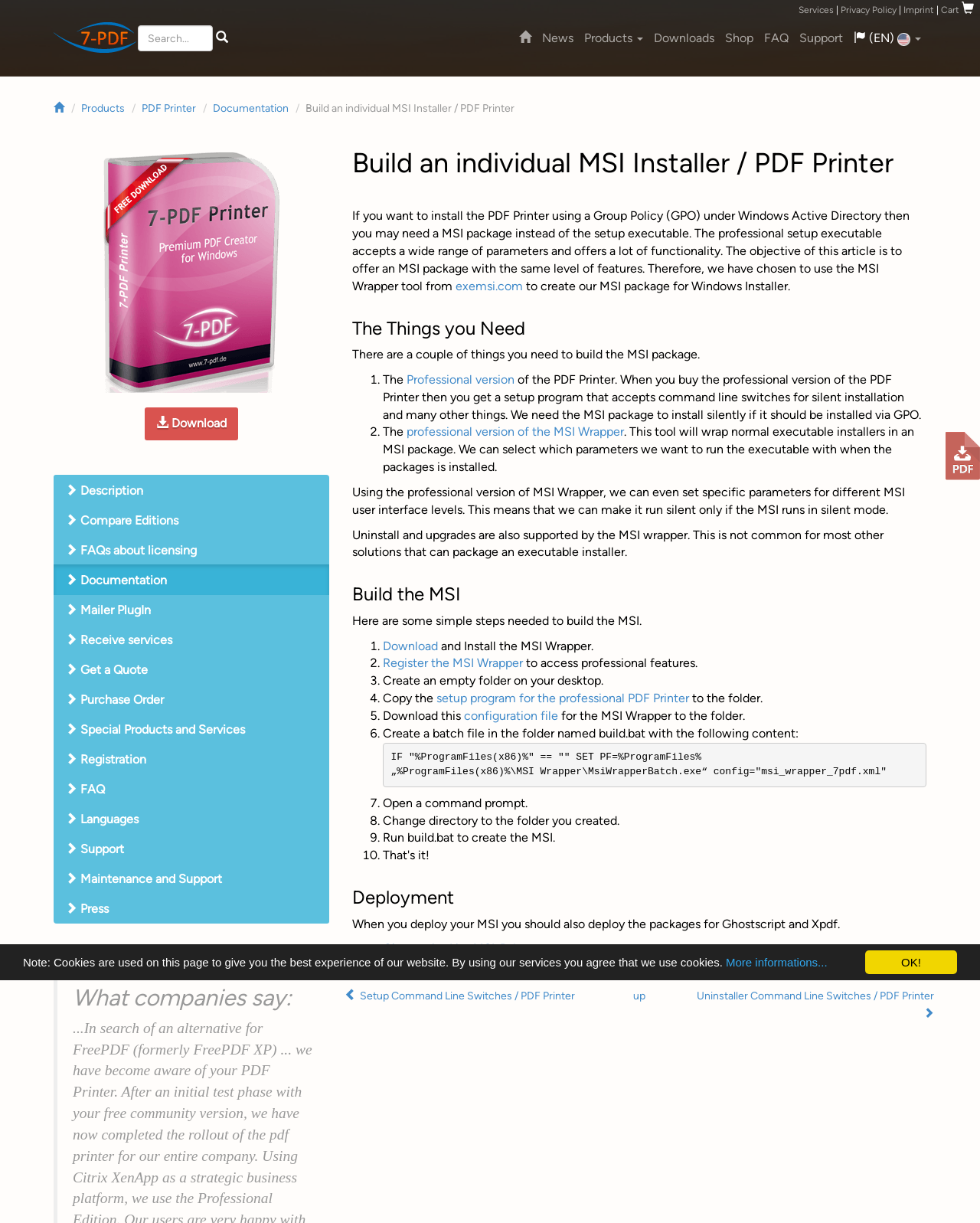Please determine the bounding box coordinates of the section I need to click to accomplish this instruction: "Search for something".

[0.141, 0.021, 0.217, 0.042]